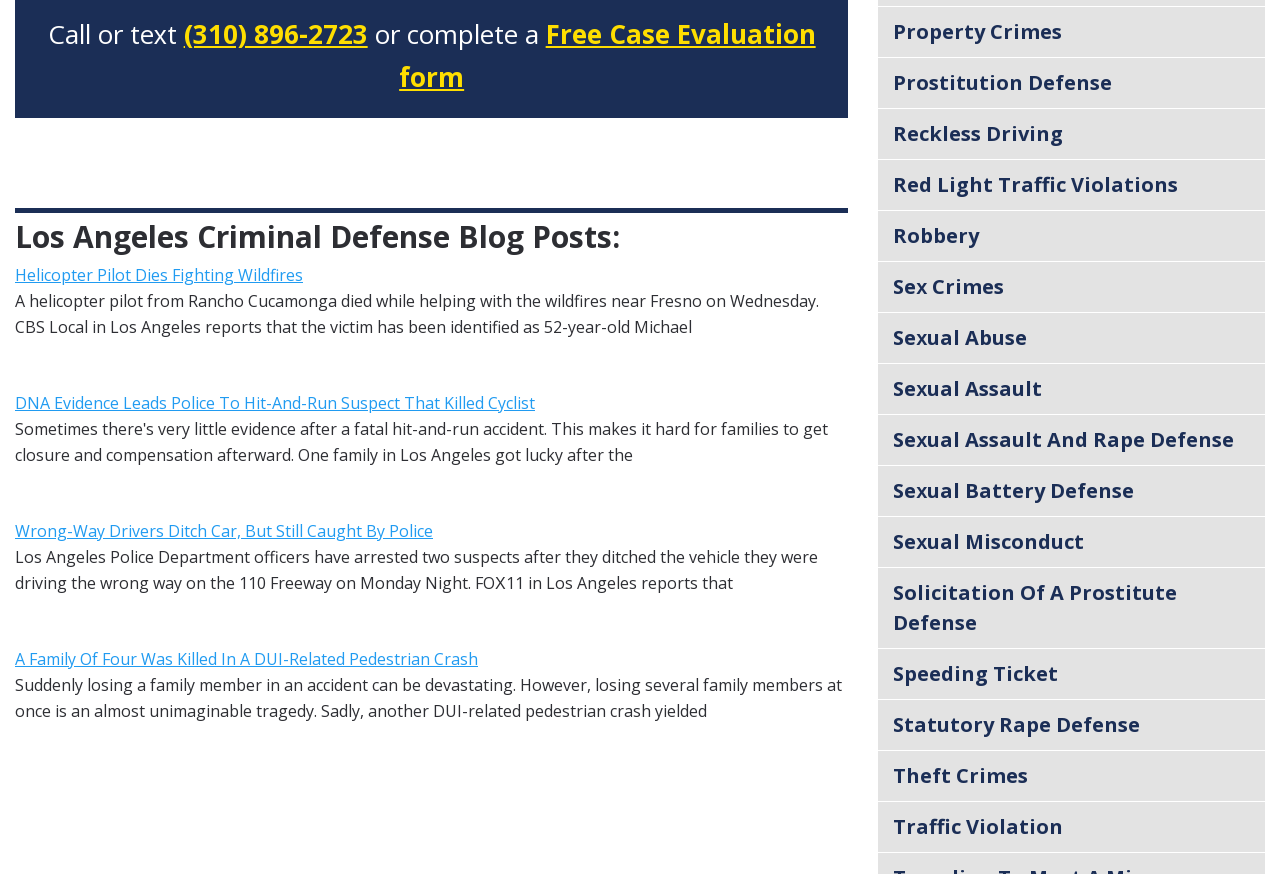Determine the bounding box coordinates of the section to be clicked to follow the instruction: "Learn more about property crimes". The coordinates should be given as four float numbers between 0 and 1, formatted as [left, top, right, bottom].

[0.686, 0.008, 0.988, 0.066]